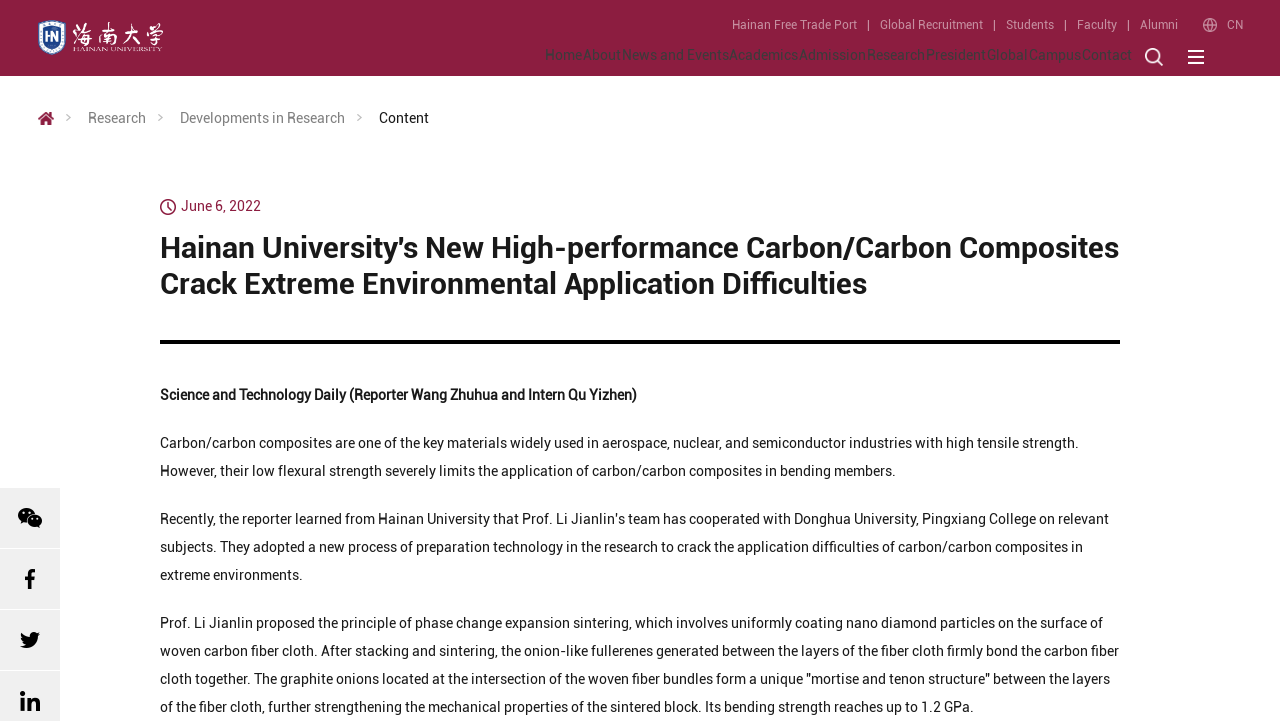What is the maximum bending strength of the sintered block? Based on the image, give a response in one word or a short phrase.

1.2 GPa